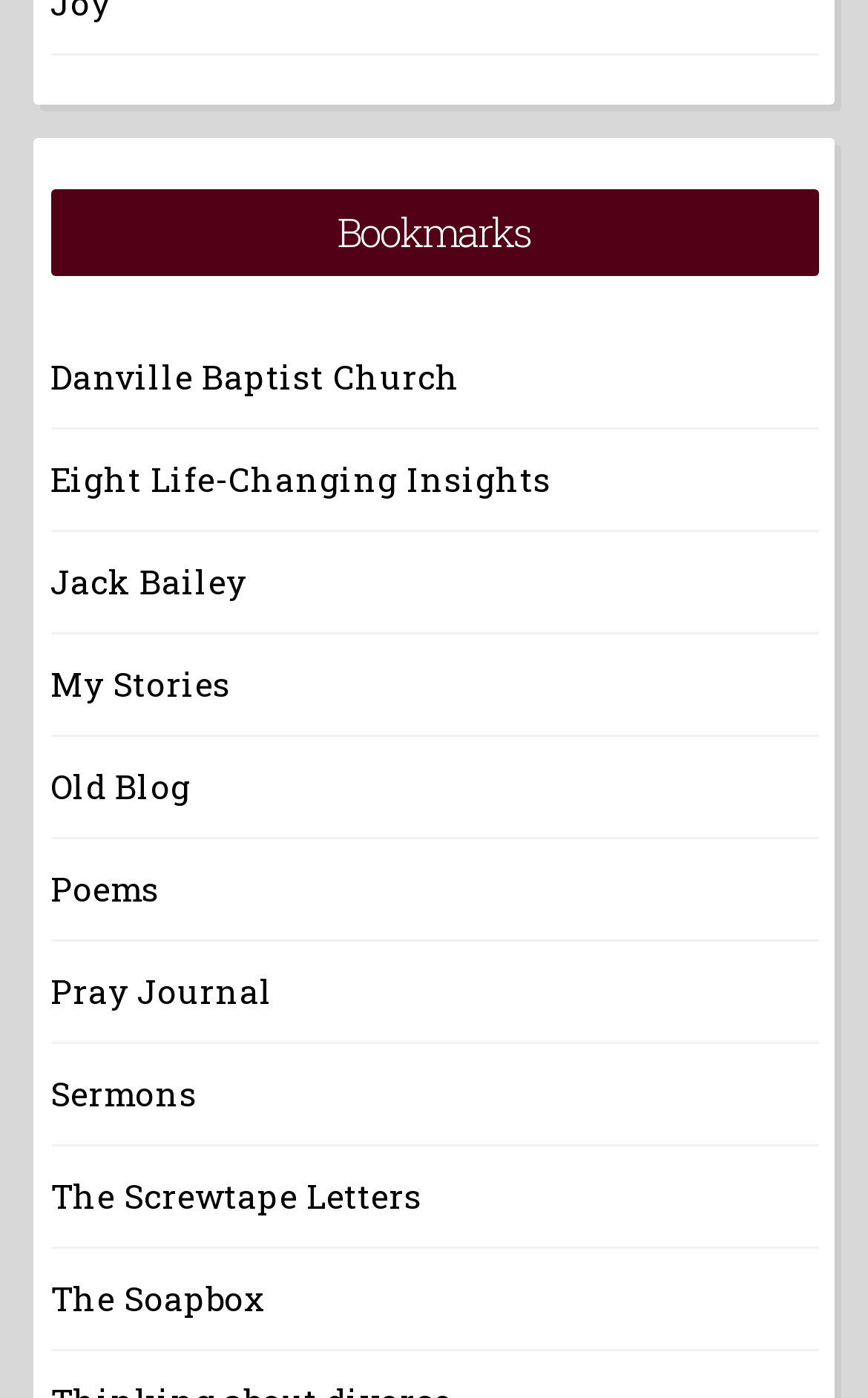Provide a short answer using a single word or phrase for the following question: 
What is the first link on the webpage?

Danville Baptist Church